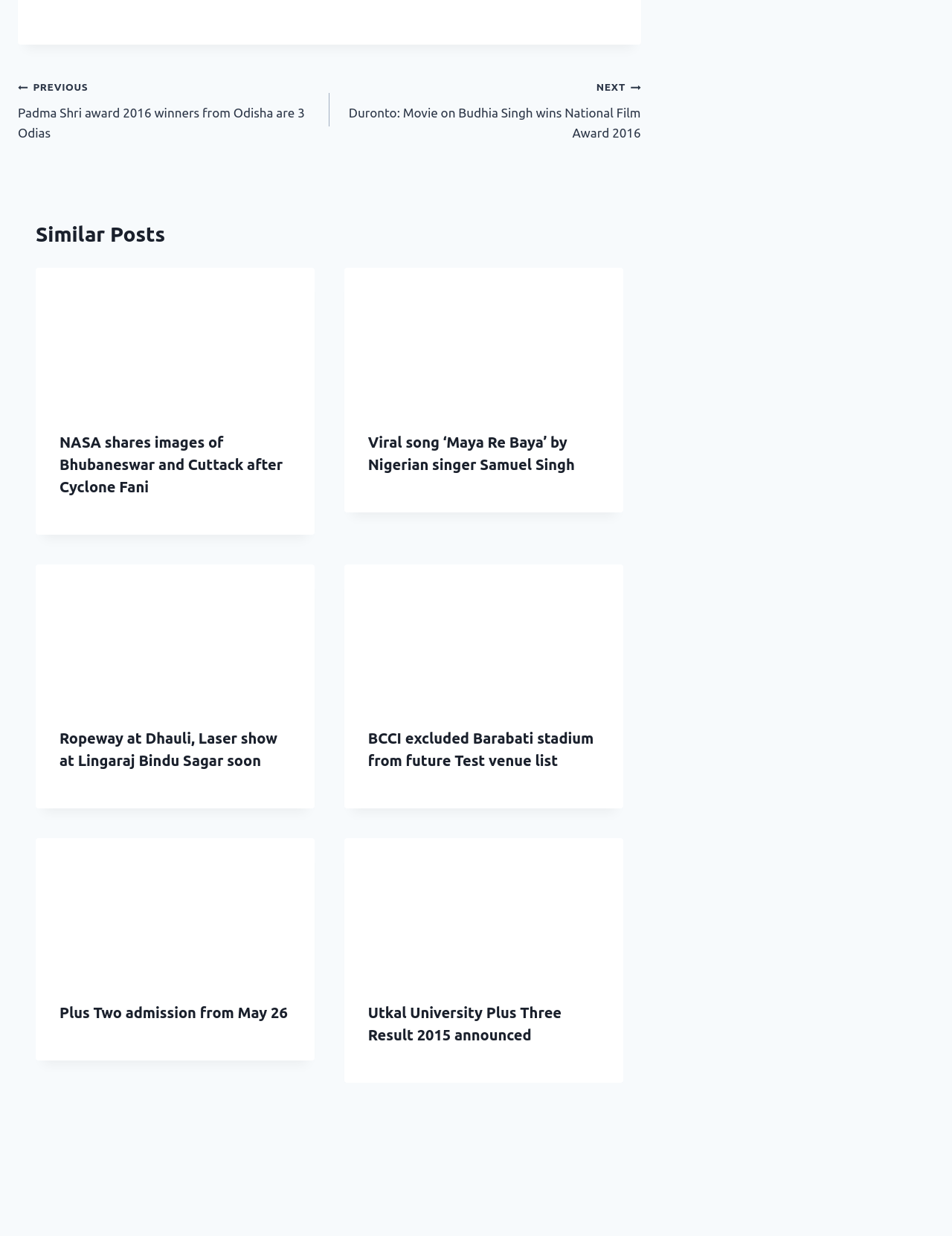Identify the bounding box coordinates of the clickable region required to complete the instruction: "Click on the 'NEXT Duronto: Movie on Budhia Singh wins National Film Award 2016' link". The coordinates should be given as four float numbers within the range of 0 and 1, i.e., [left, top, right, bottom].

[0.346, 0.062, 0.673, 0.116]